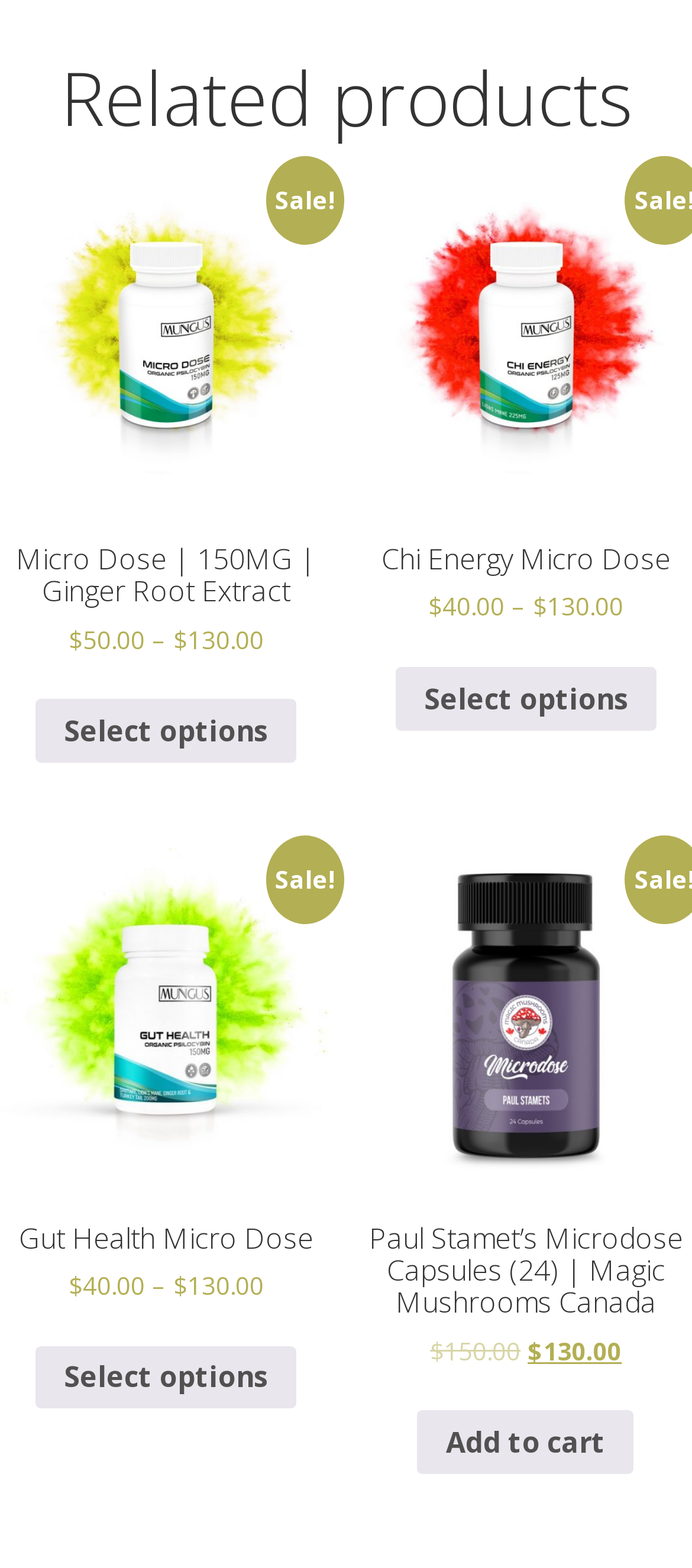Provide your answer in one word or a succinct phrase for the question: 
How many options are available for 'Paul Stamet’s Microdose Capsules (24) | Magic Mushrooms Canada'?

One